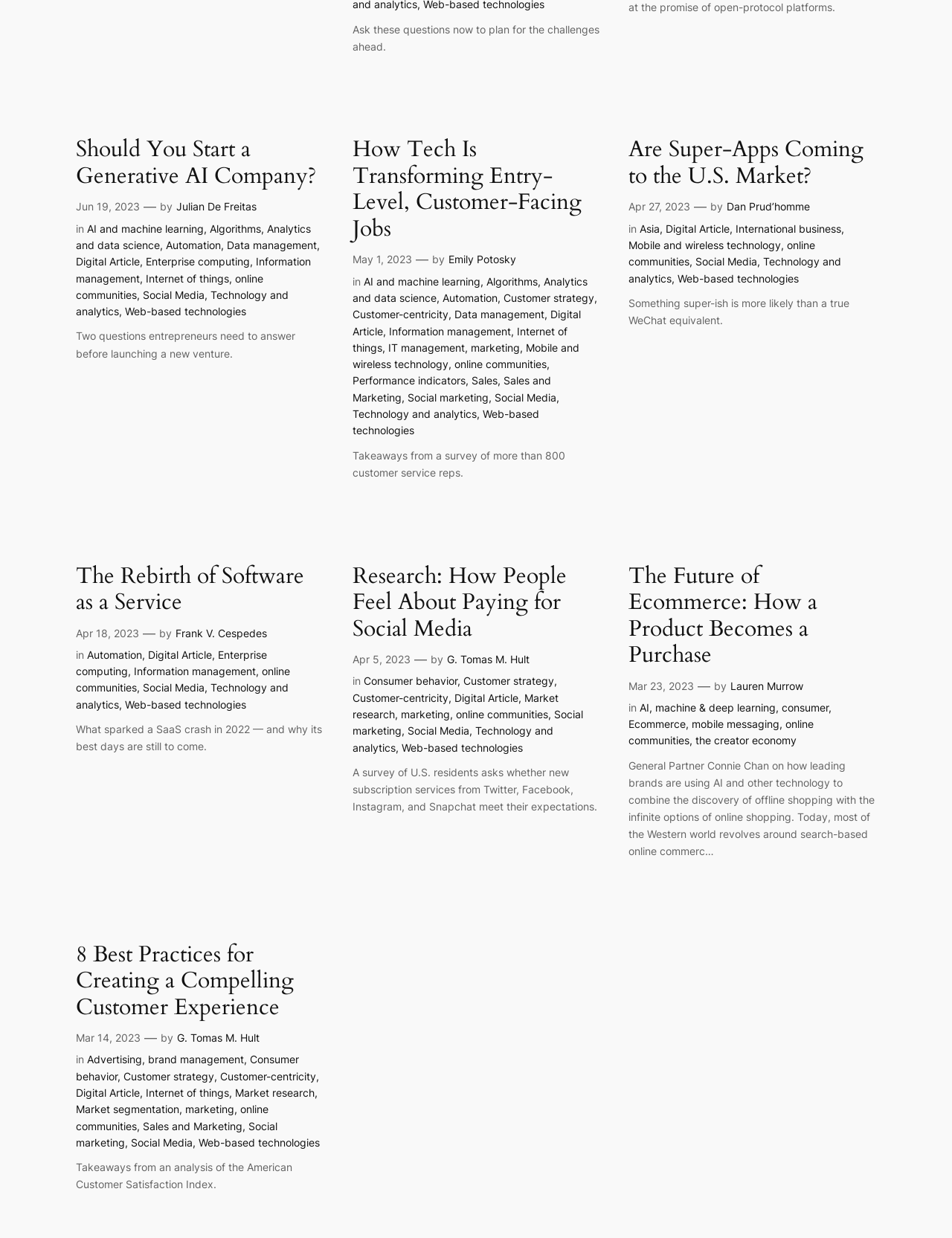Determine the bounding box for the described HTML element: "Information management". Ensure the coordinates are four float numbers between 0 and 1 in the format [left, top, right, bottom].

[0.141, 0.537, 0.269, 0.547]